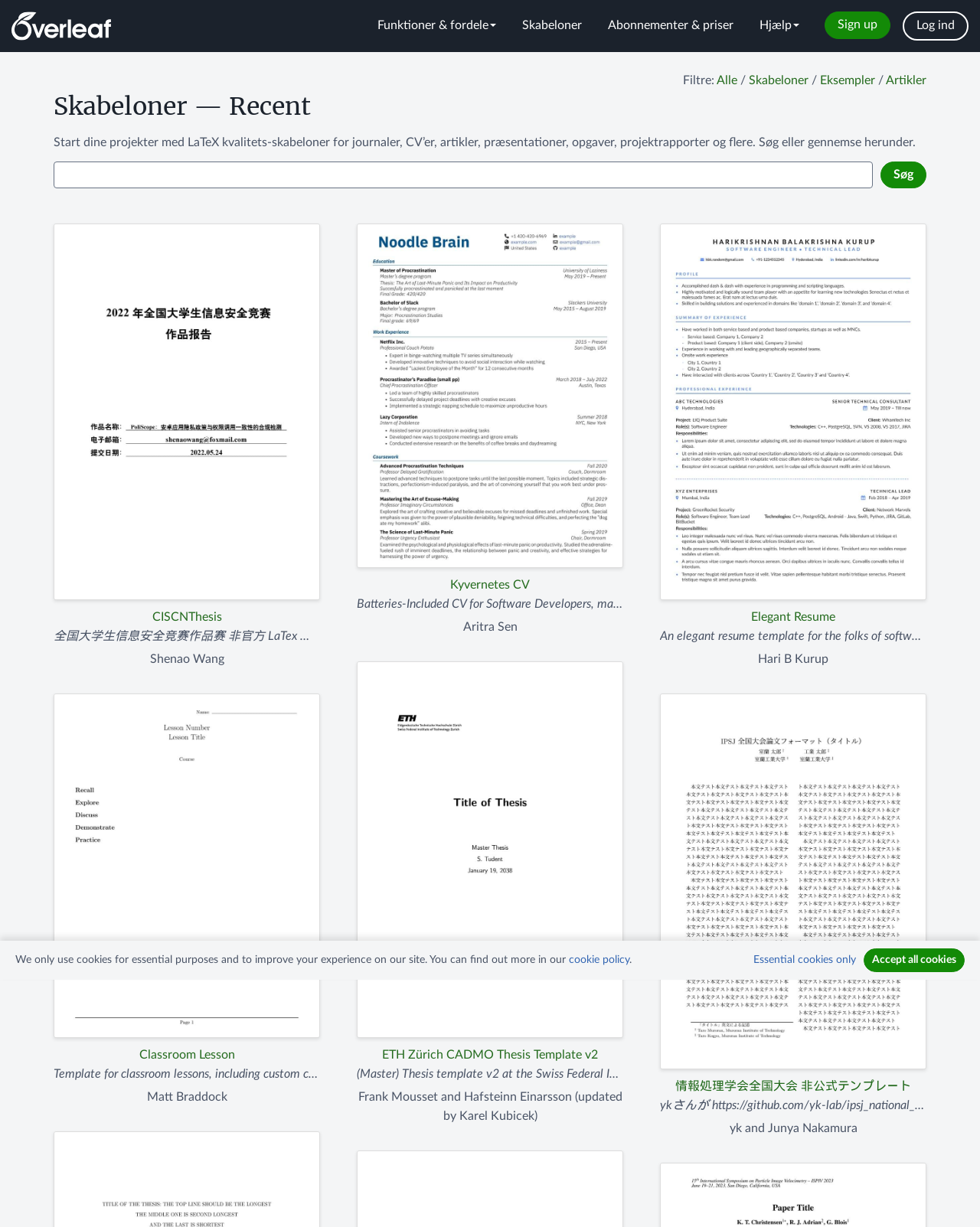Please respond in a single word or phrase: 
What is the function of the 'Funktioner & fordele' button?

Displays features and benefits